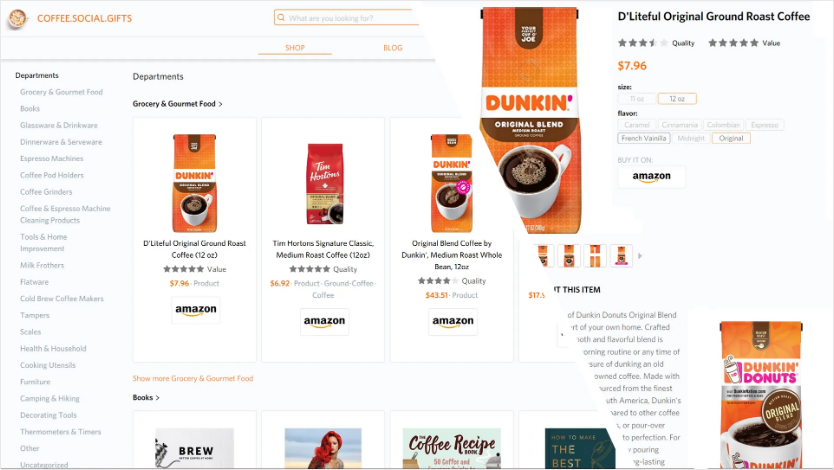Describe all the elements and aspects of the image comprehensively.

The image showcases a vibrant product display featuring "D'Liteful Original Ground Roast Coffee" from Dunkin'. Priced at $7.96, this coffee is available in a 12-ounce size and offers a choice of flavors including Original, French Vanilla, Midnight, and more. The packaging prominently features the Dunkin' branding, characterized by a bright orange background, instantly recognizable to coffee lovers. Surrounding this featured product, other coffee options are displayed, including Tim Hortons Signature Classic and Original Blend Coffee by Dunkin', enhancing the shopping experience by providing a variety of choices. The layout is designed to be user-friendly, allowing shoppers to easily explore and compare different coffee products.